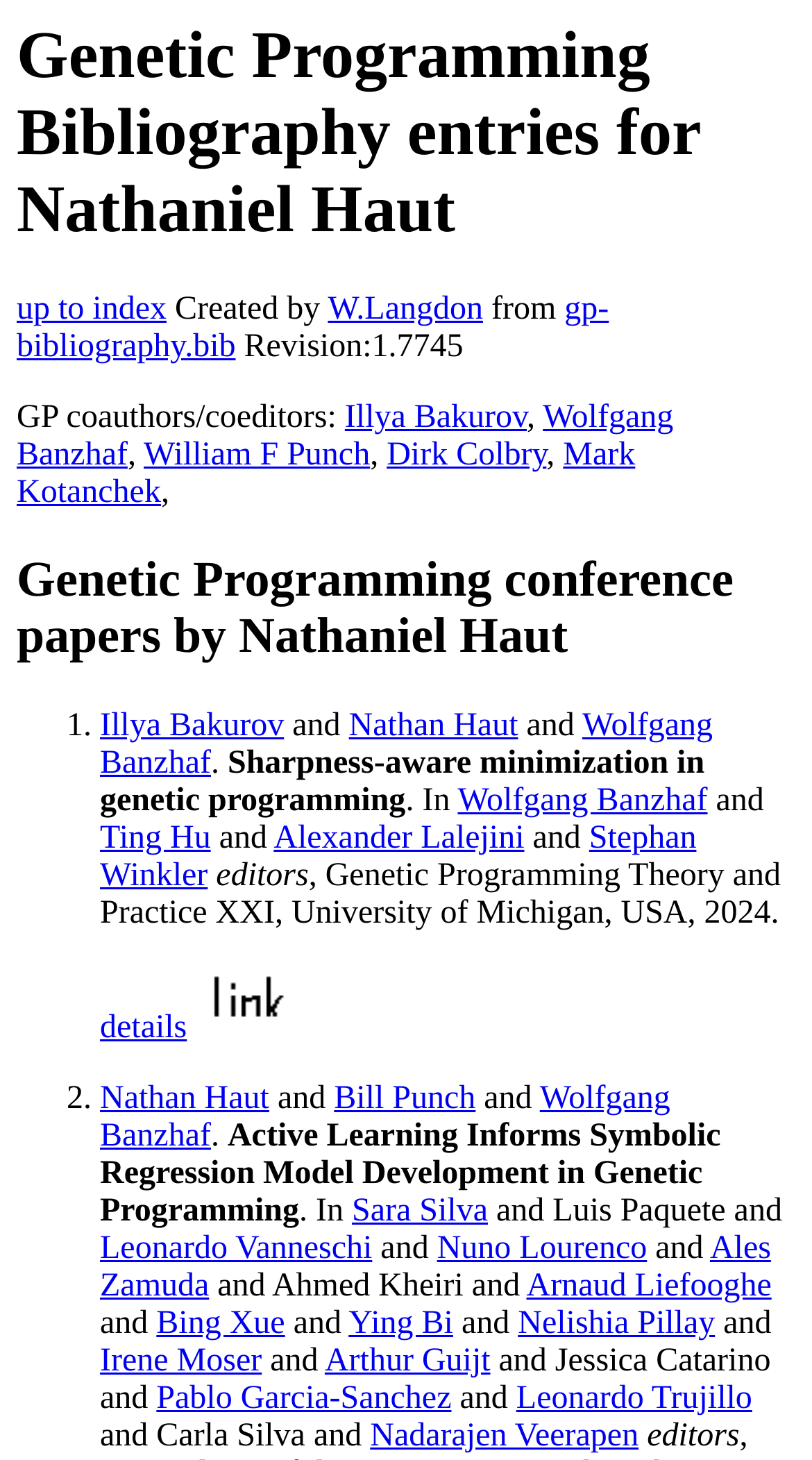Please locate the bounding box coordinates of the element that needs to be clicked to achieve the following instruction: "check the second conference paper". The coordinates should be four float numbers between 0 and 1, i.e., [left, top, right, bottom].

[0.082, 0.741, 0.123, 0.766]